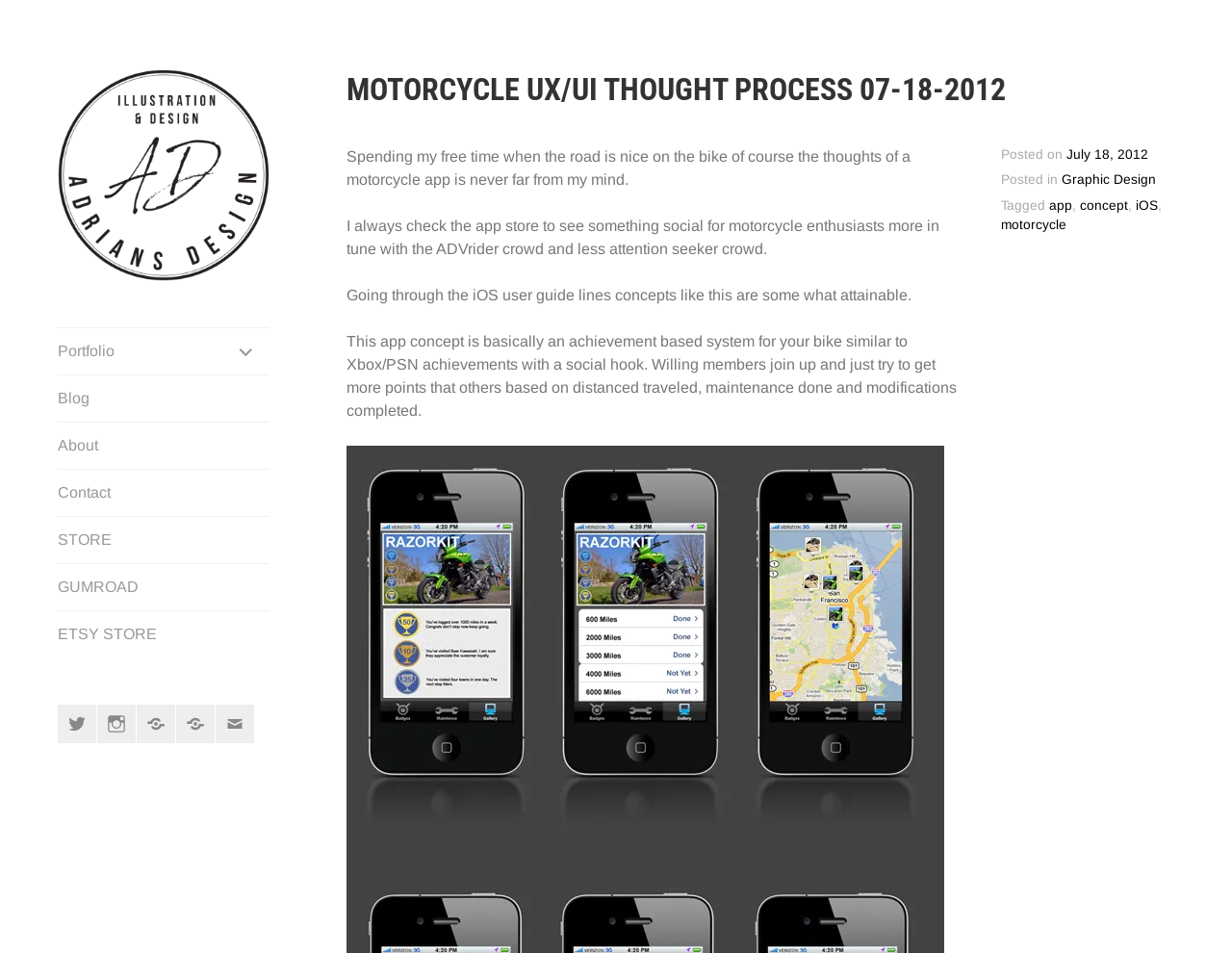Please find the bounding box coordinates of the clickable region needed to complete the following instruction: "Check Adrian's Twitter". The bounding box coordinates must consist of four float numbers between 0 and 1, i.e., [left, top, right, bottom].

[0.047, 0.739, 0.078, 0.78]